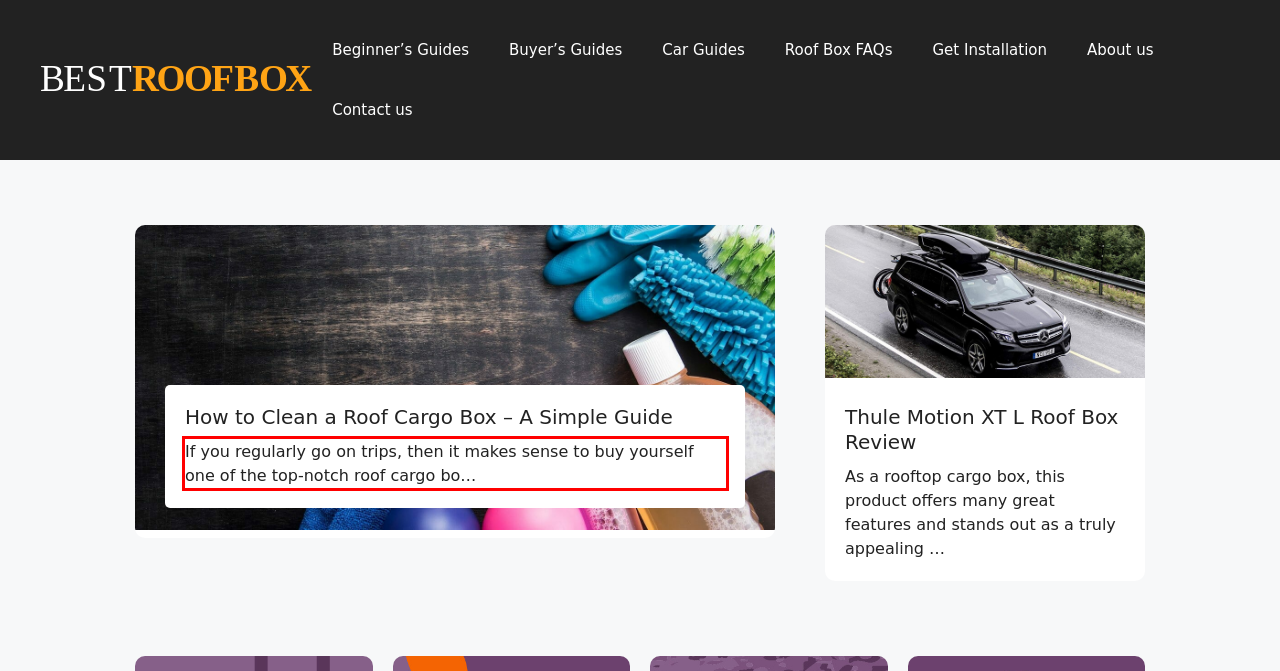Given a screenshot of a webpage with a red bounding box, please identify and retrieve the text inside the red rectangle.

If you regularly go on trips, then it makes sense to buy yourself one of the top-notch roof cargo bo…